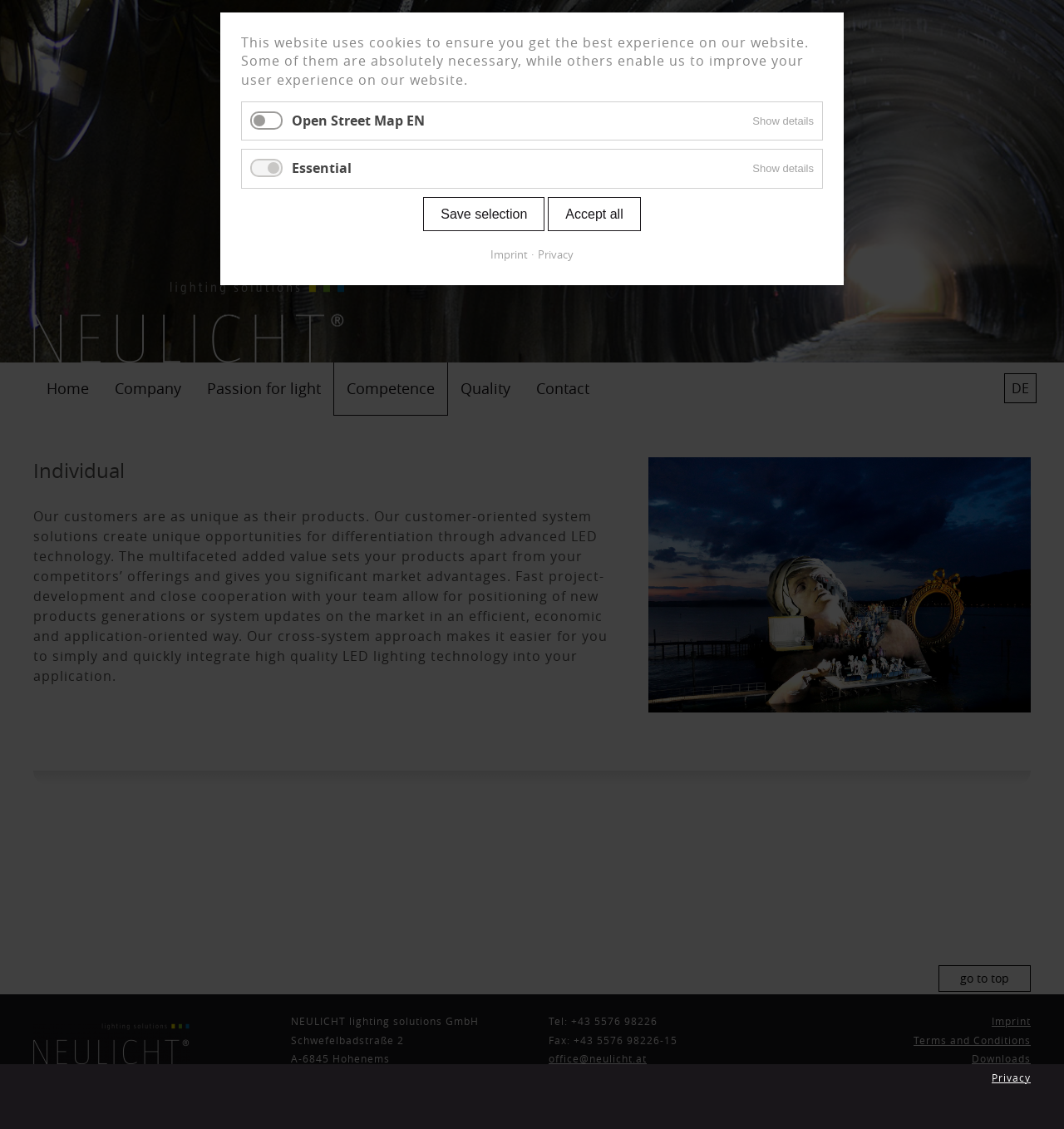Please determine the bounding box coordinates for the element that should be clicked to follow these instructions: "Click the 'go to top' link".

[0.882, 0.855, 0.969, 0.879]